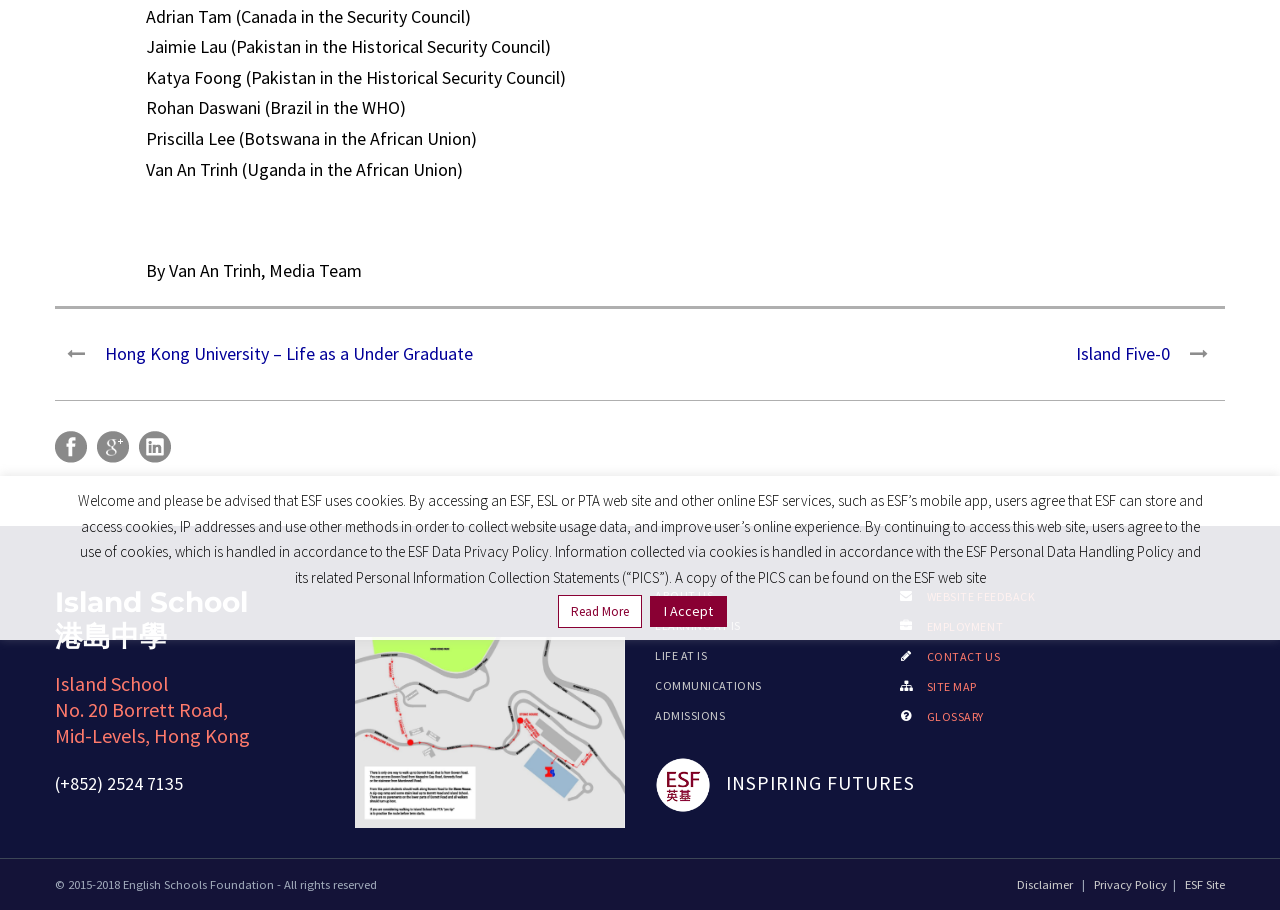Identify the bounding box for the described UI element. Provide the coordinates in (top-left x, top-left y, bottom-right x, bottom-right y) format with values ranging from 0 to 1: EDIRC: Economics institutions

None